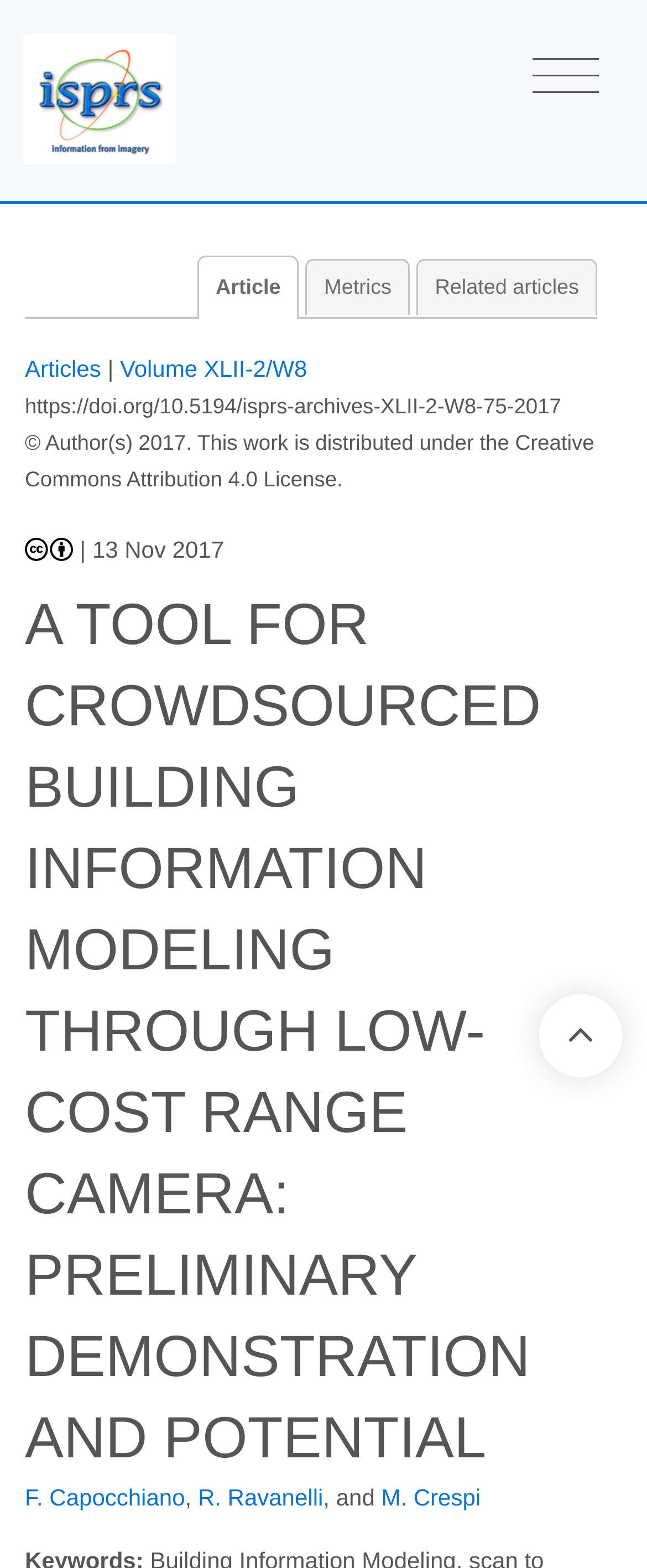Please identify the bounding box coordinates of the area I need to click to accomplish the following instruction: "Toggle navigation".

[0.785, 0.021, 0.964, 0.078]